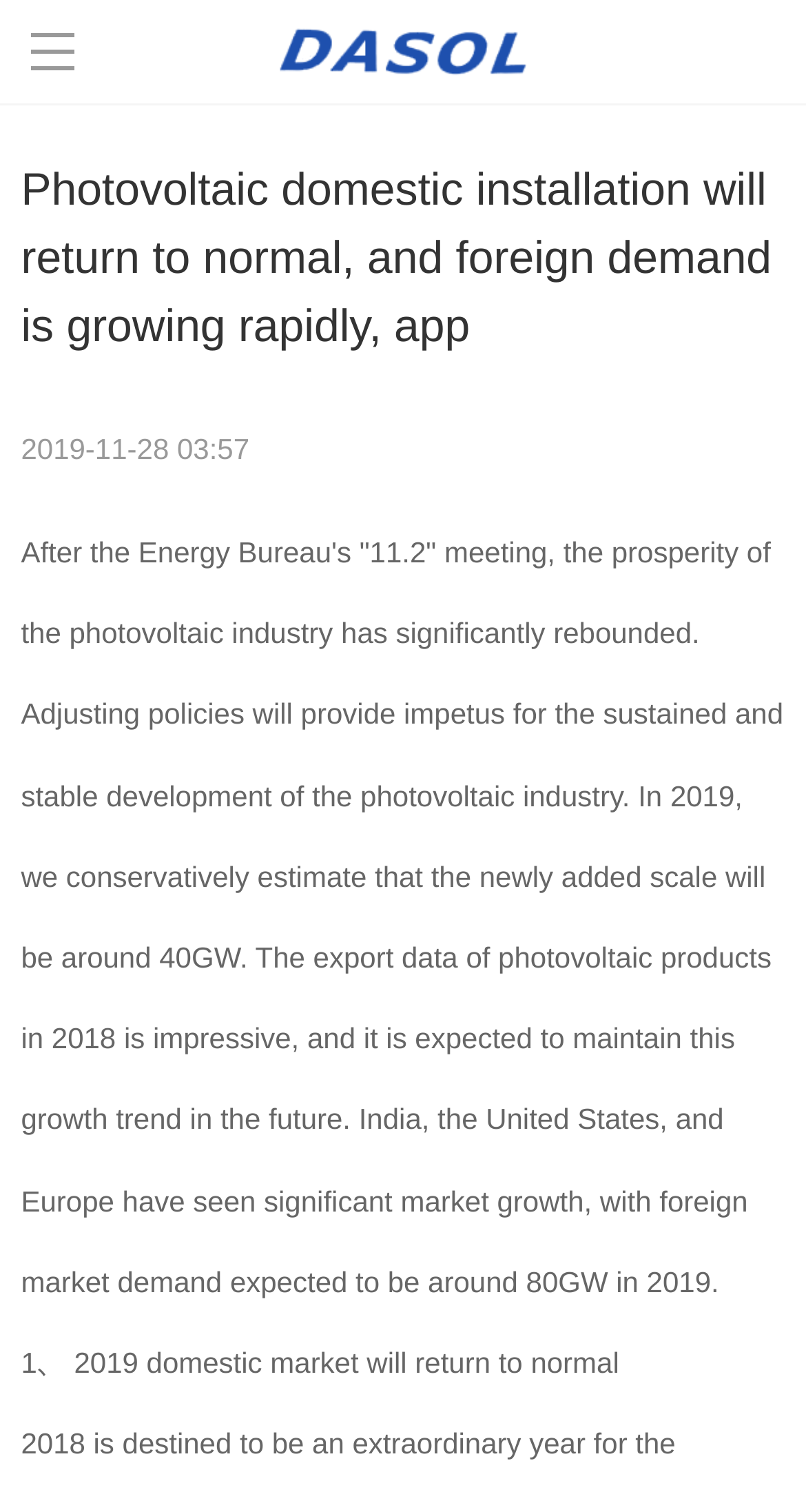How many navigation links are there?
Please use the visual content to give a single word or phrase answer.

6